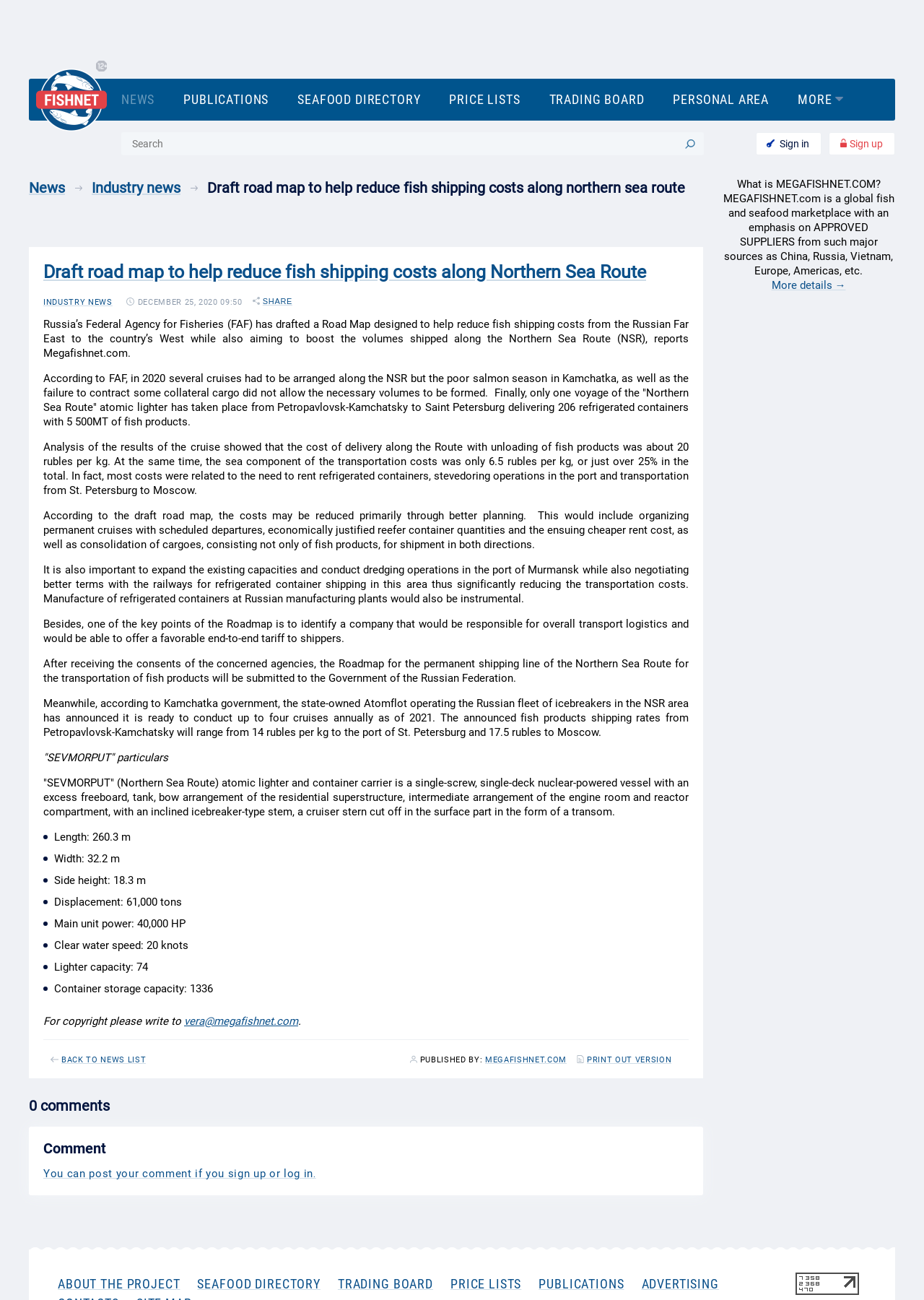Can you locate the main headline on this webpage and provide its text content?

Draft road map to help reduce fish shipping costs along Northern Sea Route